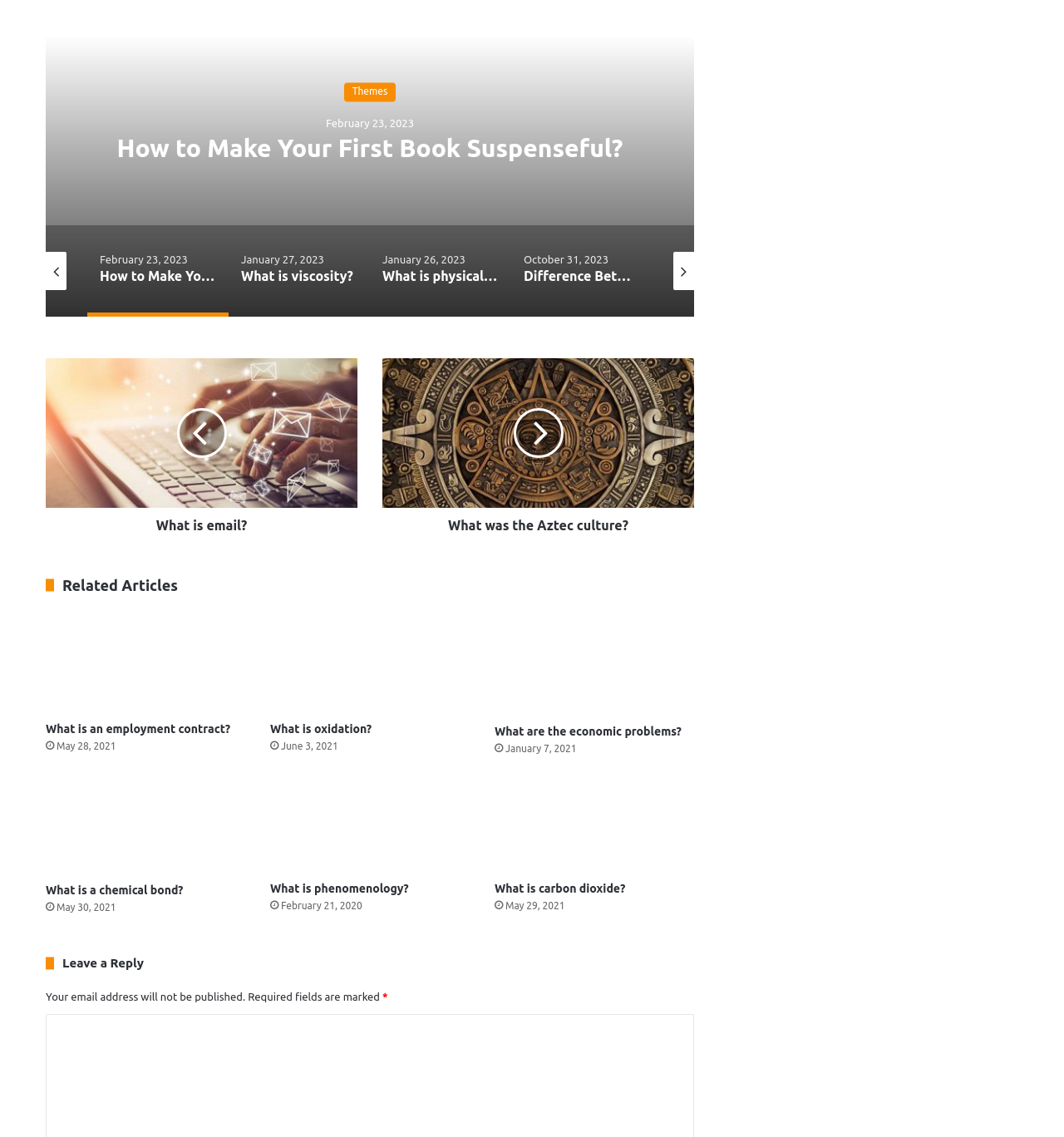Identify the bounding box coordinates of the section to be clicked to complete the task described by the following instruction: "Visit the 'Learning' page". The coordinates should be four float numbers between 0 and 1, formatted as [left, top, right, bottom].

None